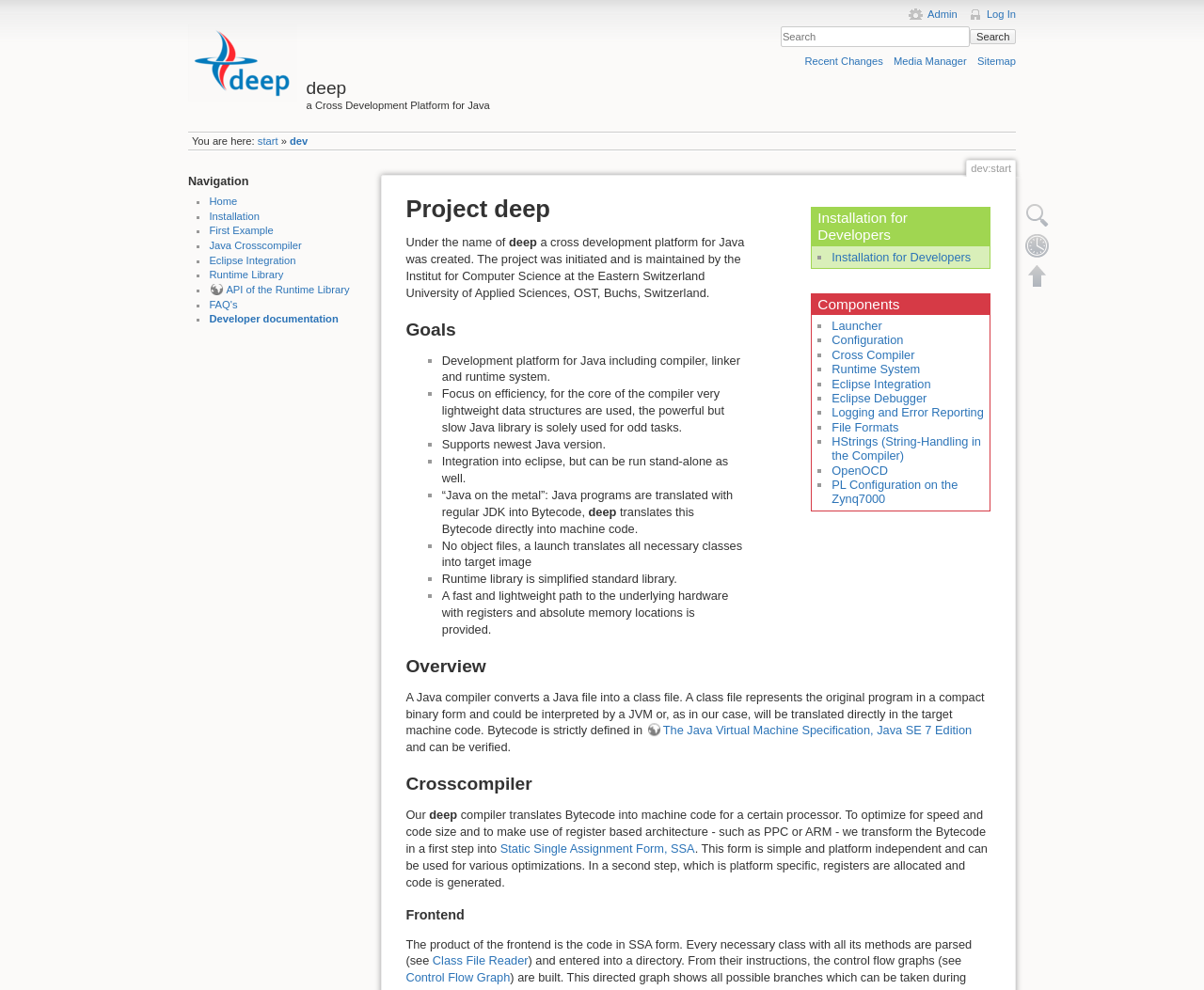Please find the bounding box coordinates of the element that must be clicked to perform the given instruction: "Search for something". The coordinates should be four float numbers from 0 to 1, i.e., [left, top, right, bottom].

[0.507, 0.027, 0.844, 0.047]